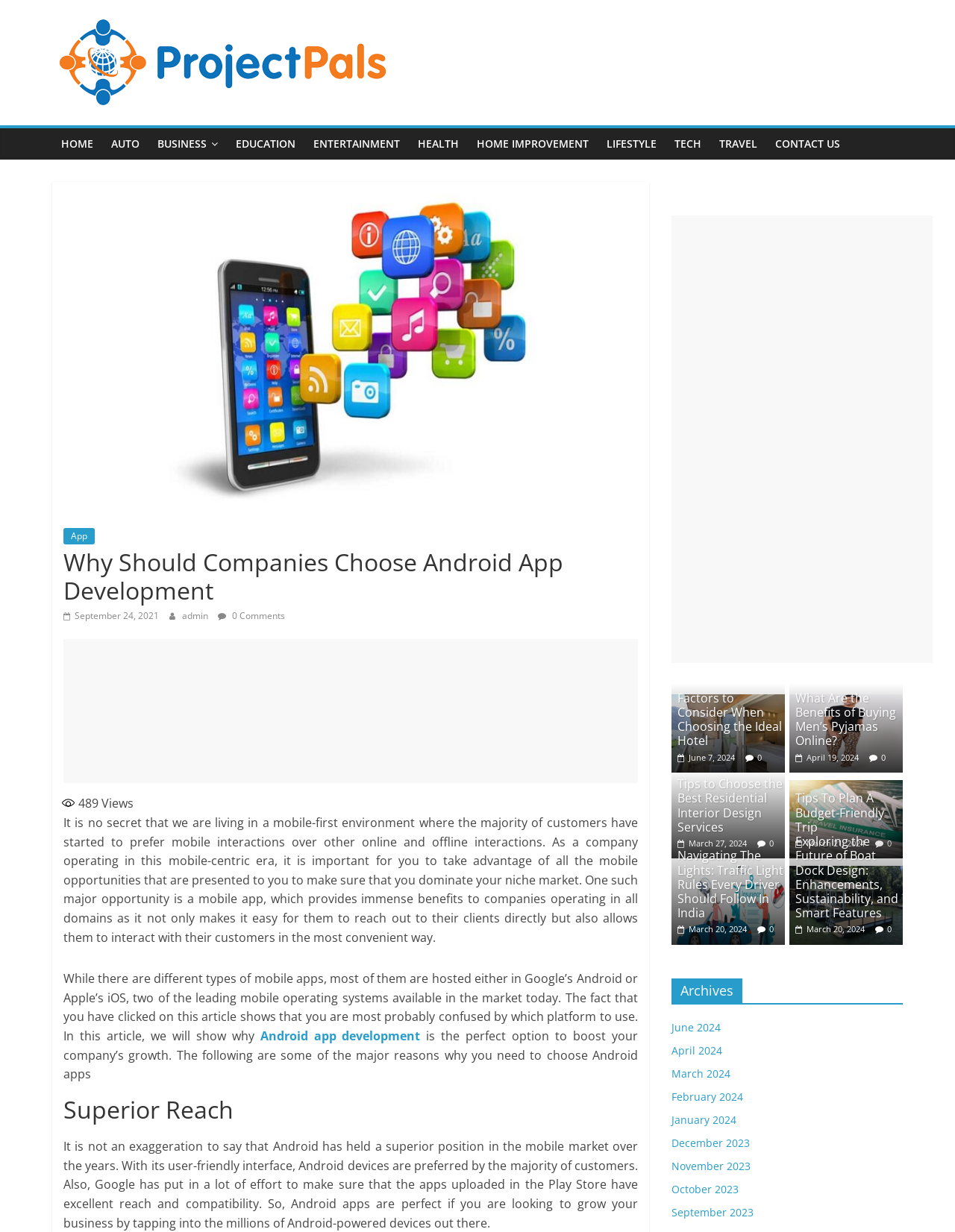Deliver a detailed narrative of the webpage's visual and textual elements.

This webpage is about Android app development and its benefits for companies. At the top, there is a logo of "Diva-project" with a link to the homepage. Below the logo, there is a navigation menu with links to various categories such as "HOME", "AUTO", "BUSINESS", "EDUCATION", and more.

The main content of the webpage is an article titled "Why Should Companies Choose Android App Development". The article discusses the importance of mobile apps in today's mobile-centric era and how Android app development can benefit companies. The article is divided into sections, with headings such as "Superior Reach" and "Why Android App Development is the Perfect Option to Boost Your Company's Growth".

On the right side of the webpage, there are several advertisements and promotional links, including an iframe advertisement at the top and several image links to articles about various topics such as hotel selection, men's pyjamas, residential interior design, and more.

At the bottom of the webpage, there are more article links and advertisements, including images and headings about topics such as domestic travel insurance, car insurance, and boat dock design. Each article link has a timestamp and a comment count.